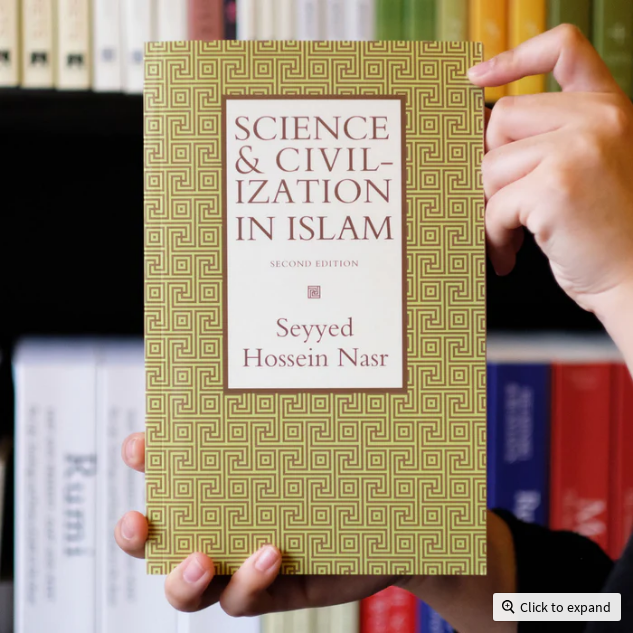Respond concisely with one word or phrase to the following query:
What is the context in which the book is being presented?

Islamic science and intellectual history